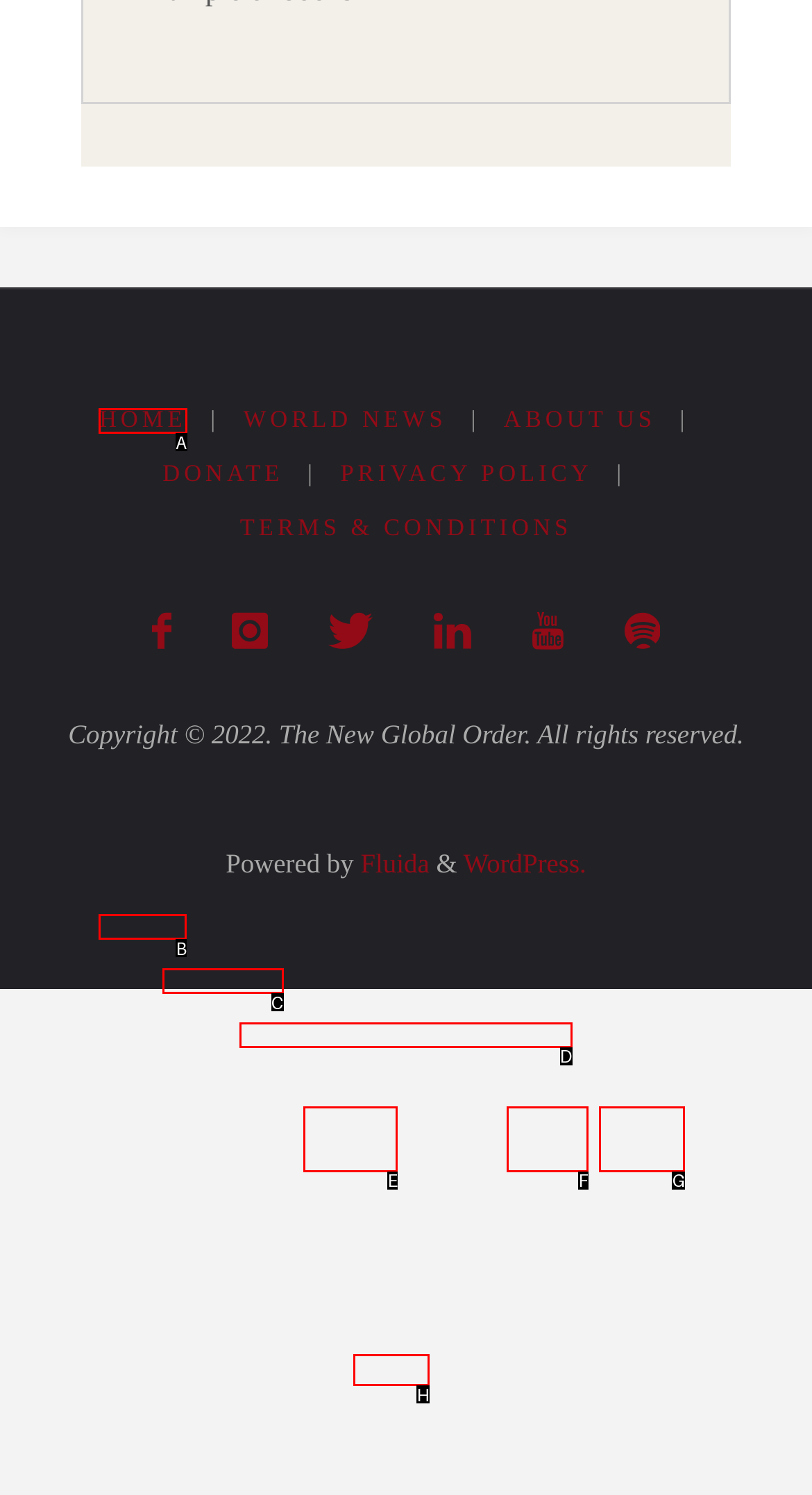Given the task: Go to home page, point out the letter of the appropriate UI element from the marked options in the screenshot.

A